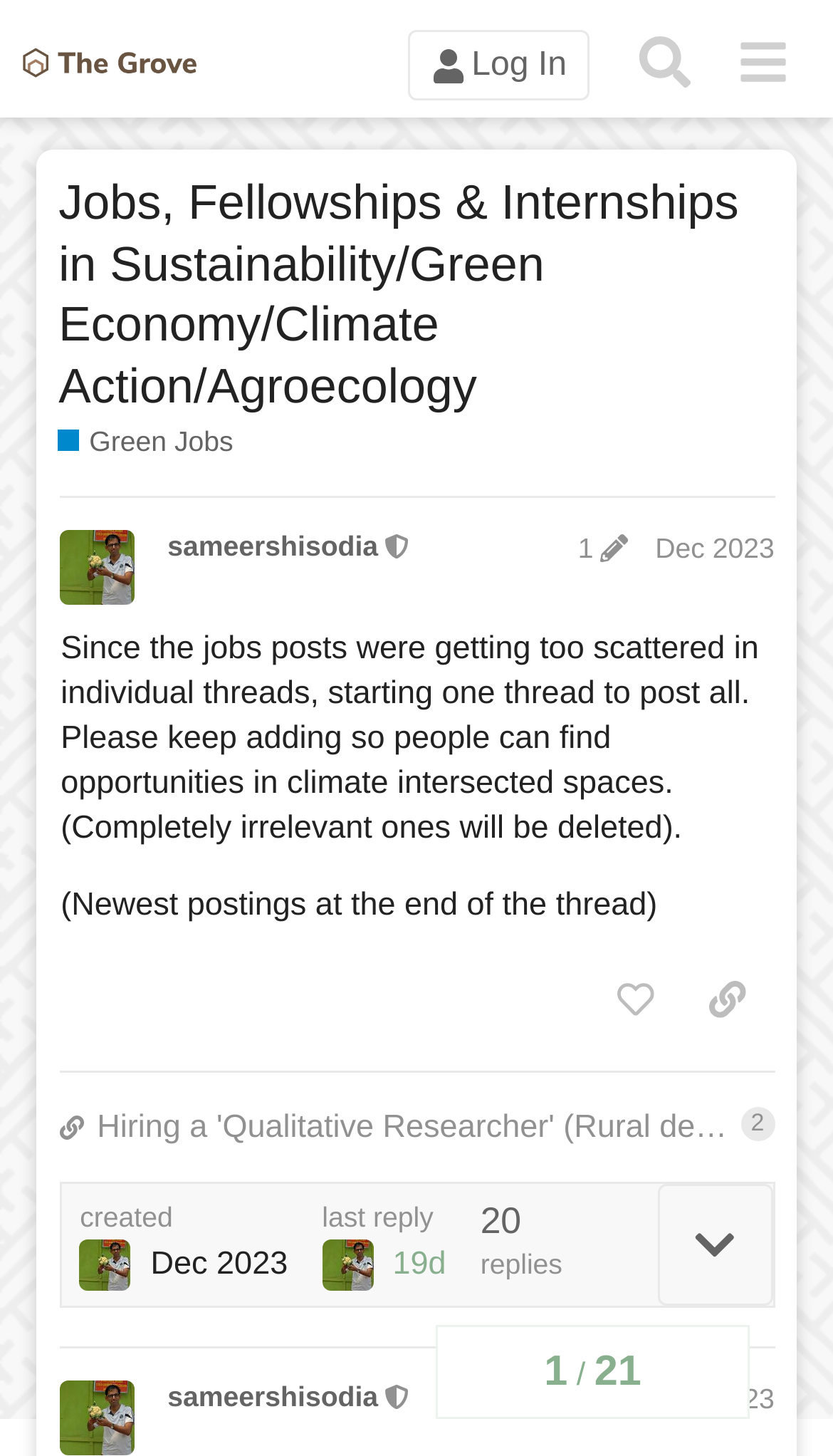What is the name of the website?
Provide an in-depth and detailed explanation in response to the question.

I determined the answer by looking at the header section of the webpage, where I found a link with the text 'The Grove', which is likely the name of the website.